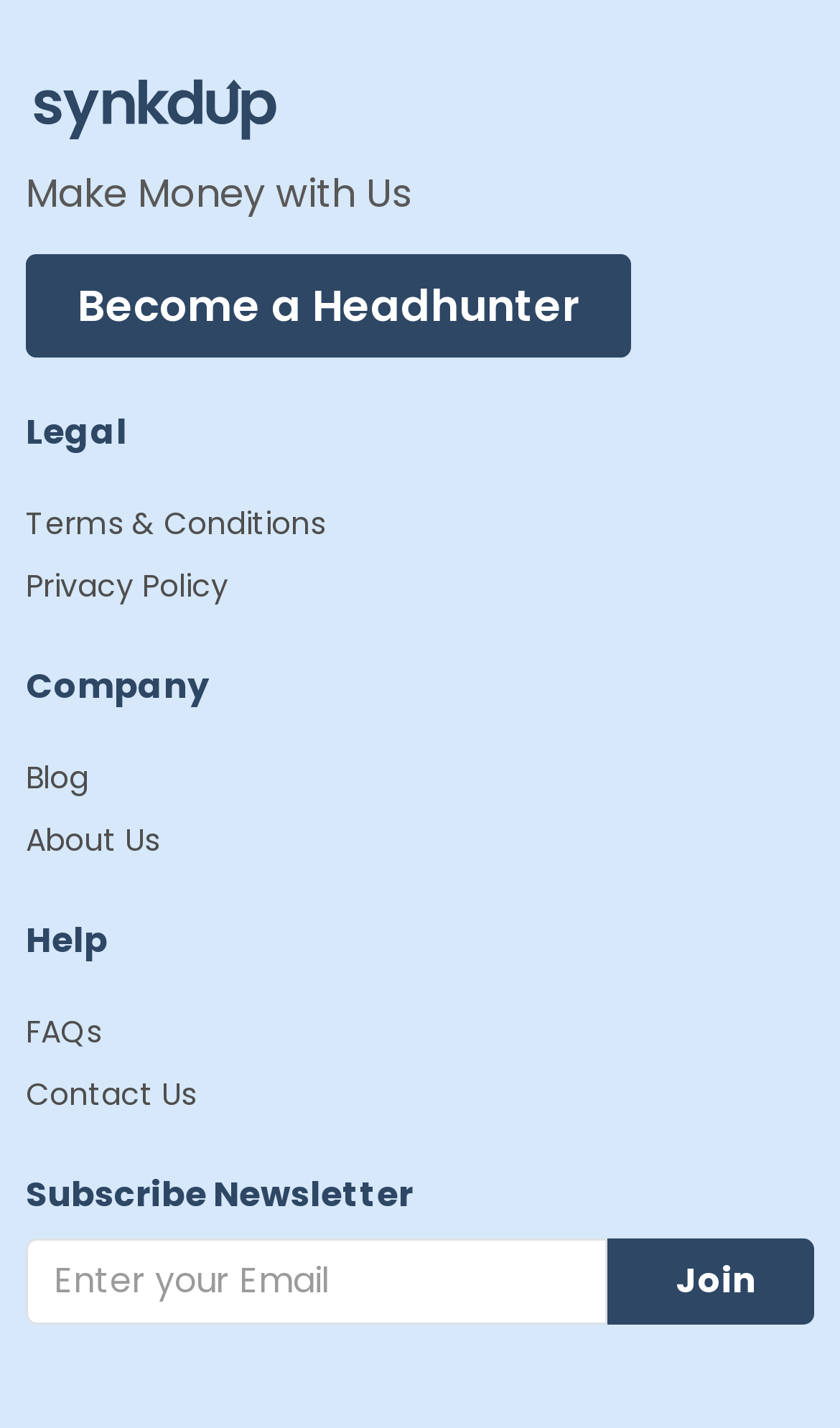Give a concise answer using only one word or phrase for this question:
What is the name of the company?

Synkdup